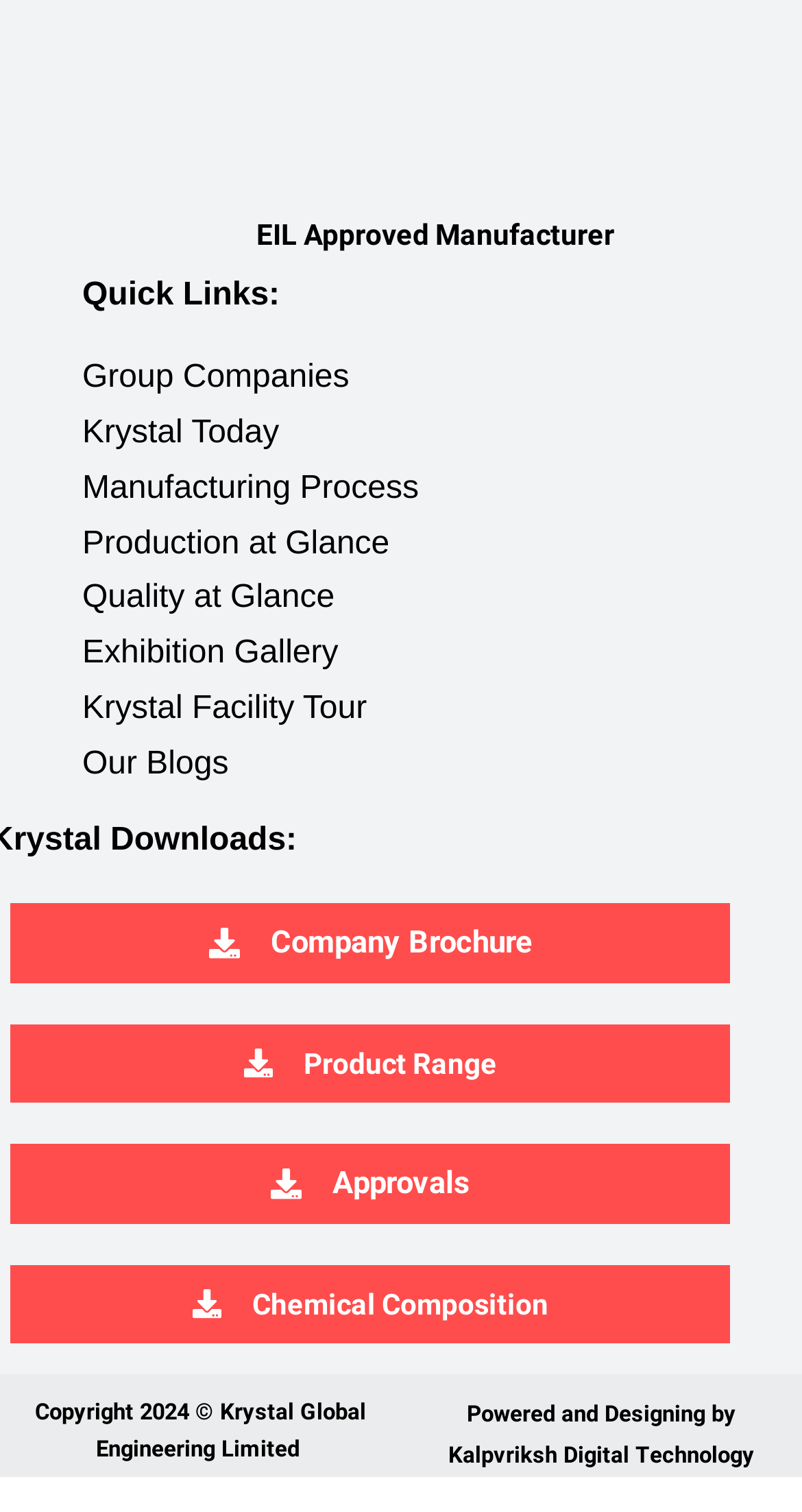Who designed the webpage?
Based on the image, answer the question in a detailed manner.

The webpage has a footer section that mentions 'Powered and Designing by Kalpvriksh Digital Technology', indicating that the webpage was designed by this company.